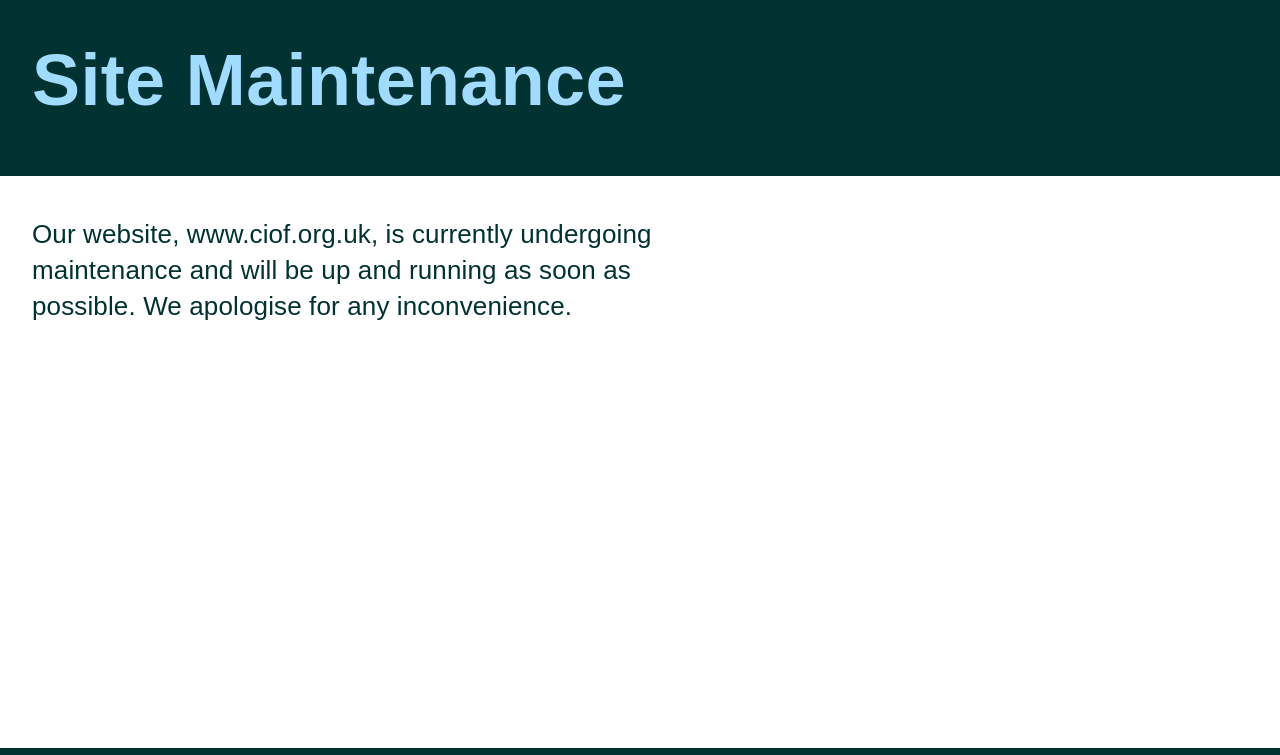What is the orientation of the separator?
We need a detailed and meticulous answer to the question.

The separator element has an orientation described as 'horizontal', indicating that it is a horizontal separator.